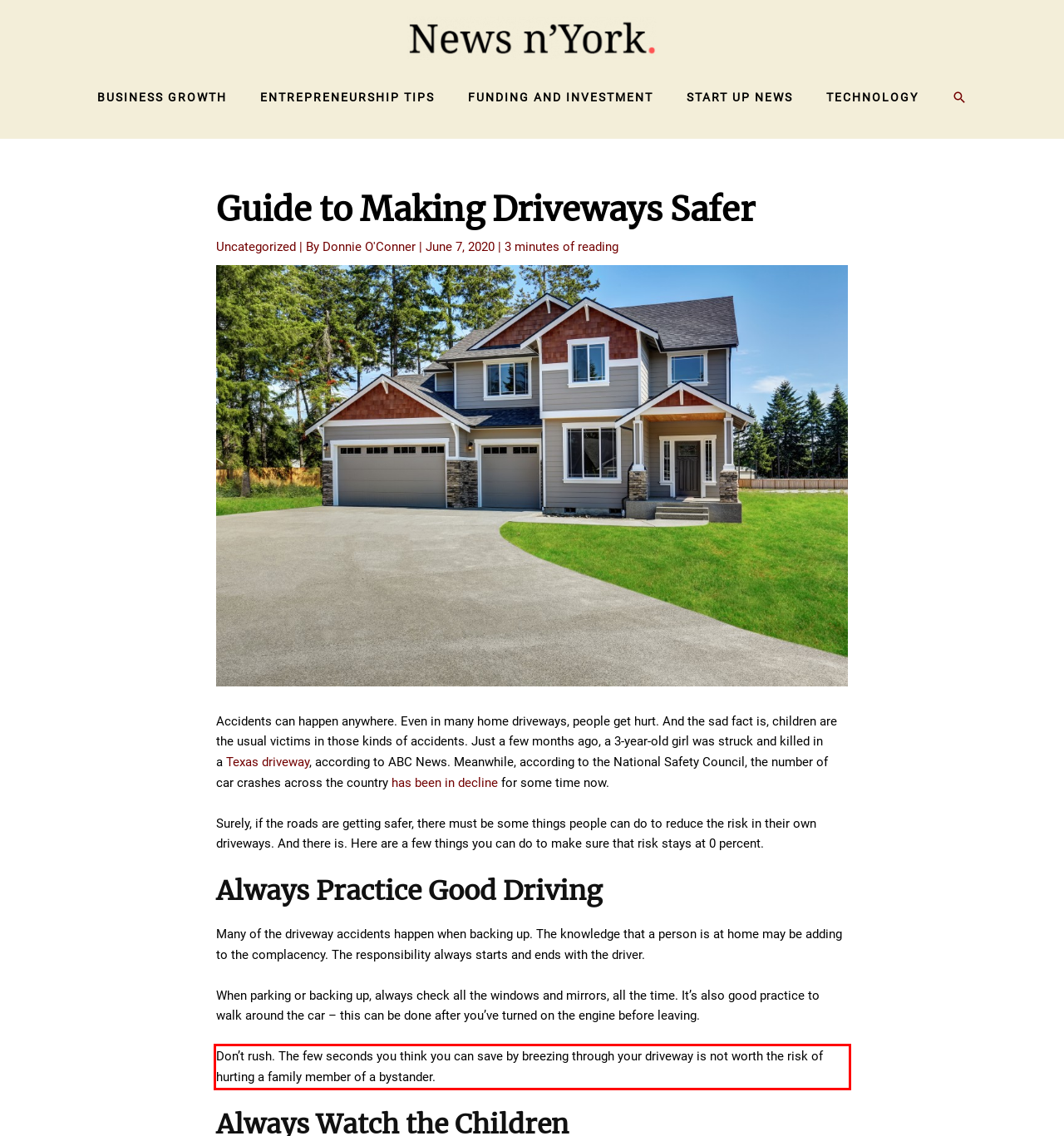Please perform OCR on the text content within the red bounding box that is highlighted in the provided webpage screenshot.

Don’t rush. The few seconds you think you can save by breezing through your driveway is not worth the risk of hurting a family member of a bystander.